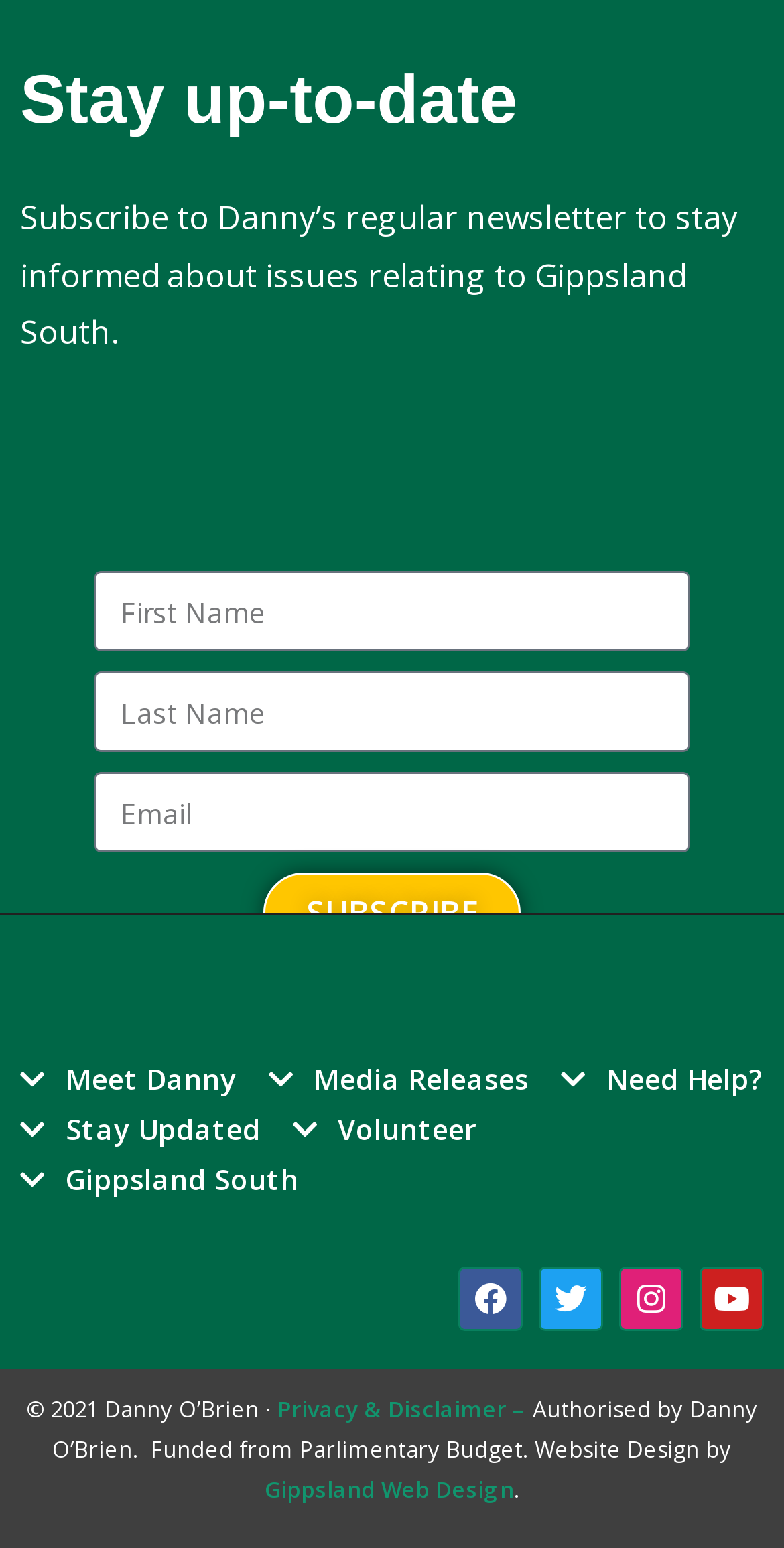Identify the bounding box coordinates for the element that needs to be clicked to fulfill this instruction: "Visit the Facebook page". Provide the coordinates in the format of four float numbers between 0 and 1: [left, top, right, bottom].

[0.585, 0.818, 0.667, 0.859]